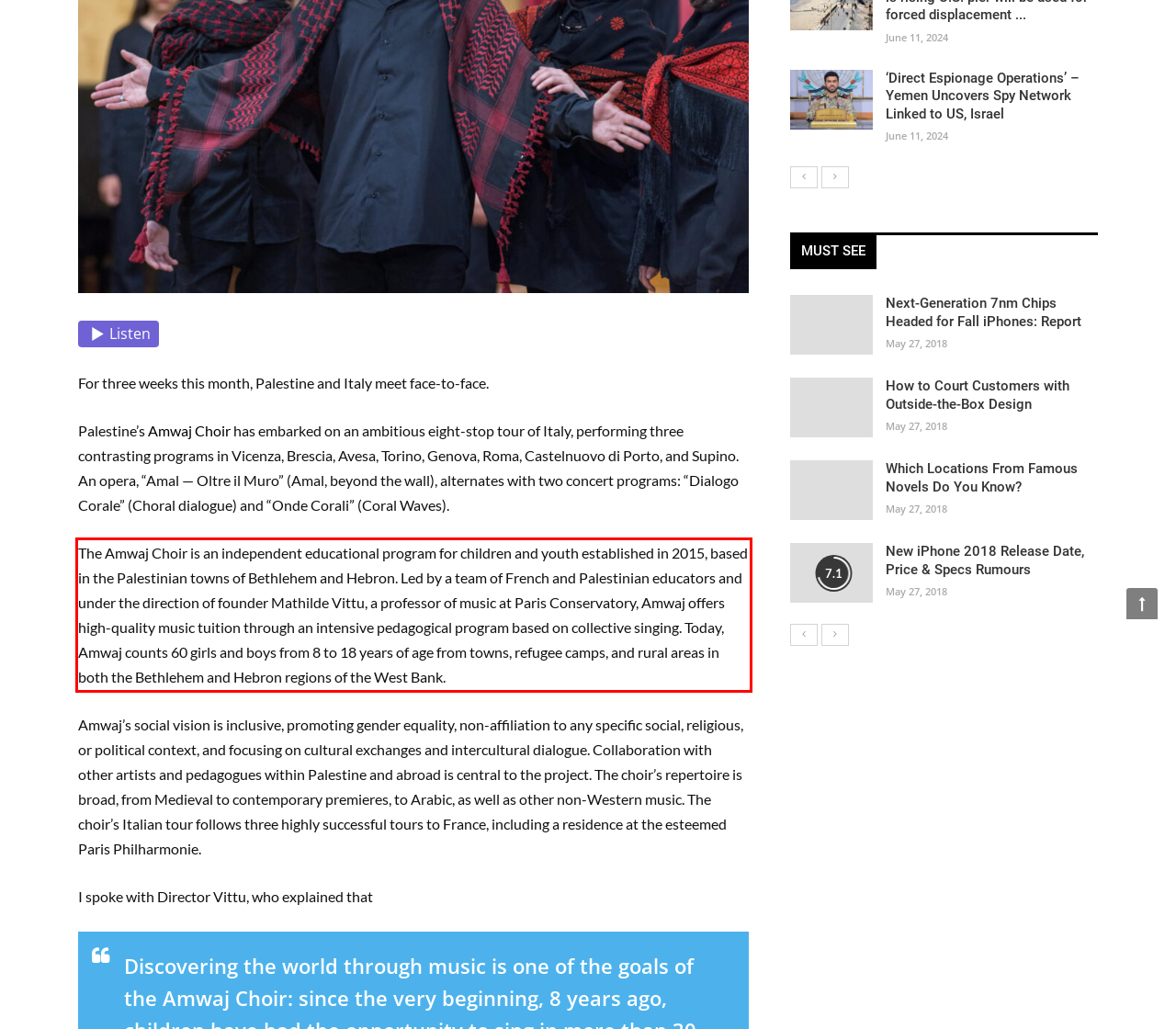You are presented with a webpage screenshot featuring a red bounding box. Perform OCR on the text inside the red bounding box and extract the content.

The Amwaj Choir is an independent educational program for children and youth established in 2015, based in the Palestinian towns of Bethlehem and Hebron. Led by a team of French and Palestinian educators and under the direction of founder Mathilde Vittu, a professor of music at Paris Conservatory, Amwaj offers high-quality music tuition through an intensive pedagogical program based on collective singing. Today, Amwaj counts 60 girls and boys from 8 to 18 years of age from towns, refugee camps, and rural areas in both the Bethlehem and Hebron regions of the West Bank.